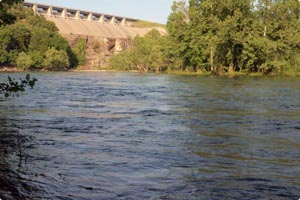What is the main environmental concern in the region?
Provide a detailed answer to the question, using the image to inform your response.

The main environmental concern in the region is the high phosphorus levels in the water, which have impacted the region and led to legal agreements and environmental efforts aimed at improving water quality.